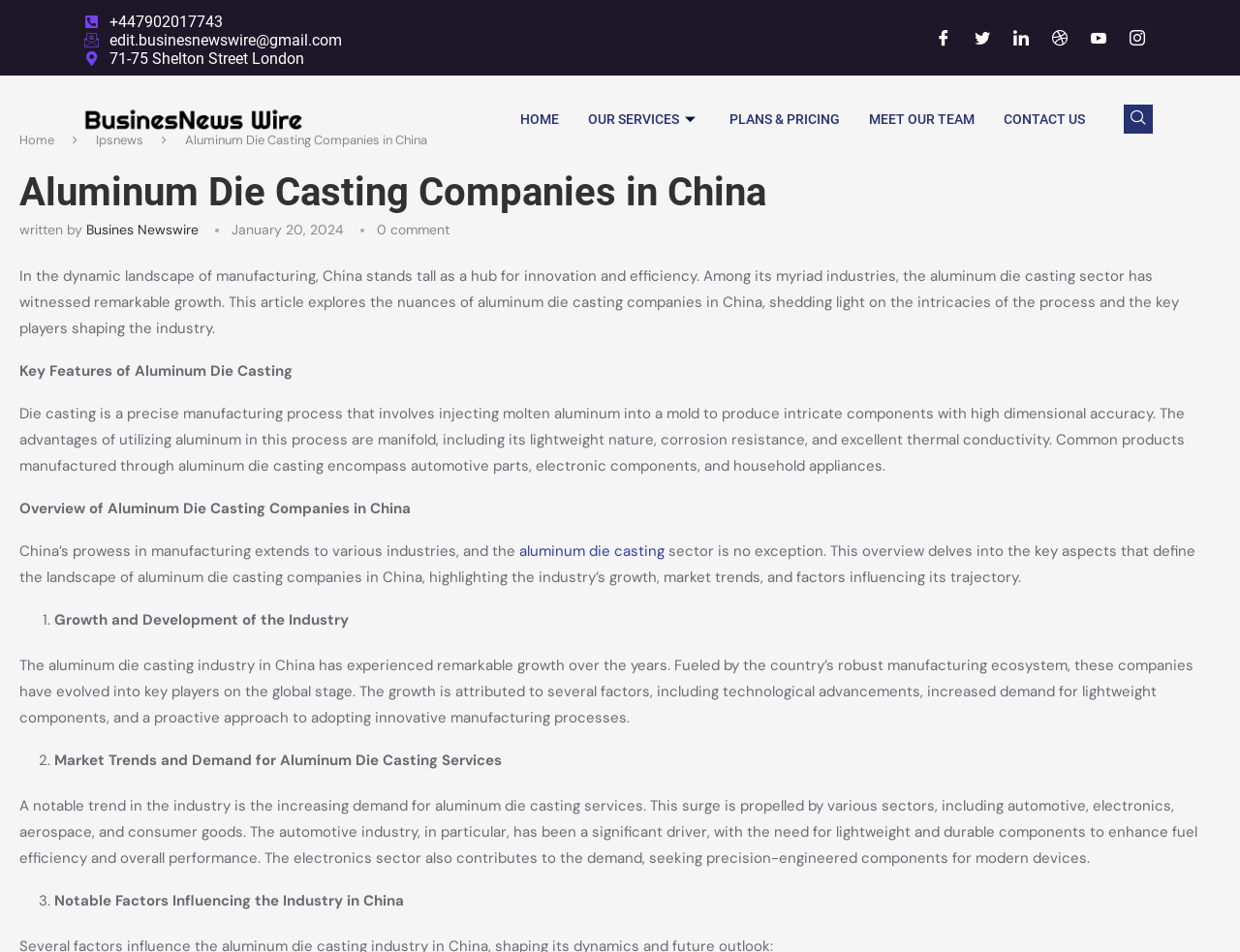Please determine the bounding box coordinates for the UI element described here. Use the format (top-left x, top-left y, bottom-right x, bottom-right y) with values bounded between 0 and 1: Contact Us

[0.798, 0.09, 0.887, 0.161]